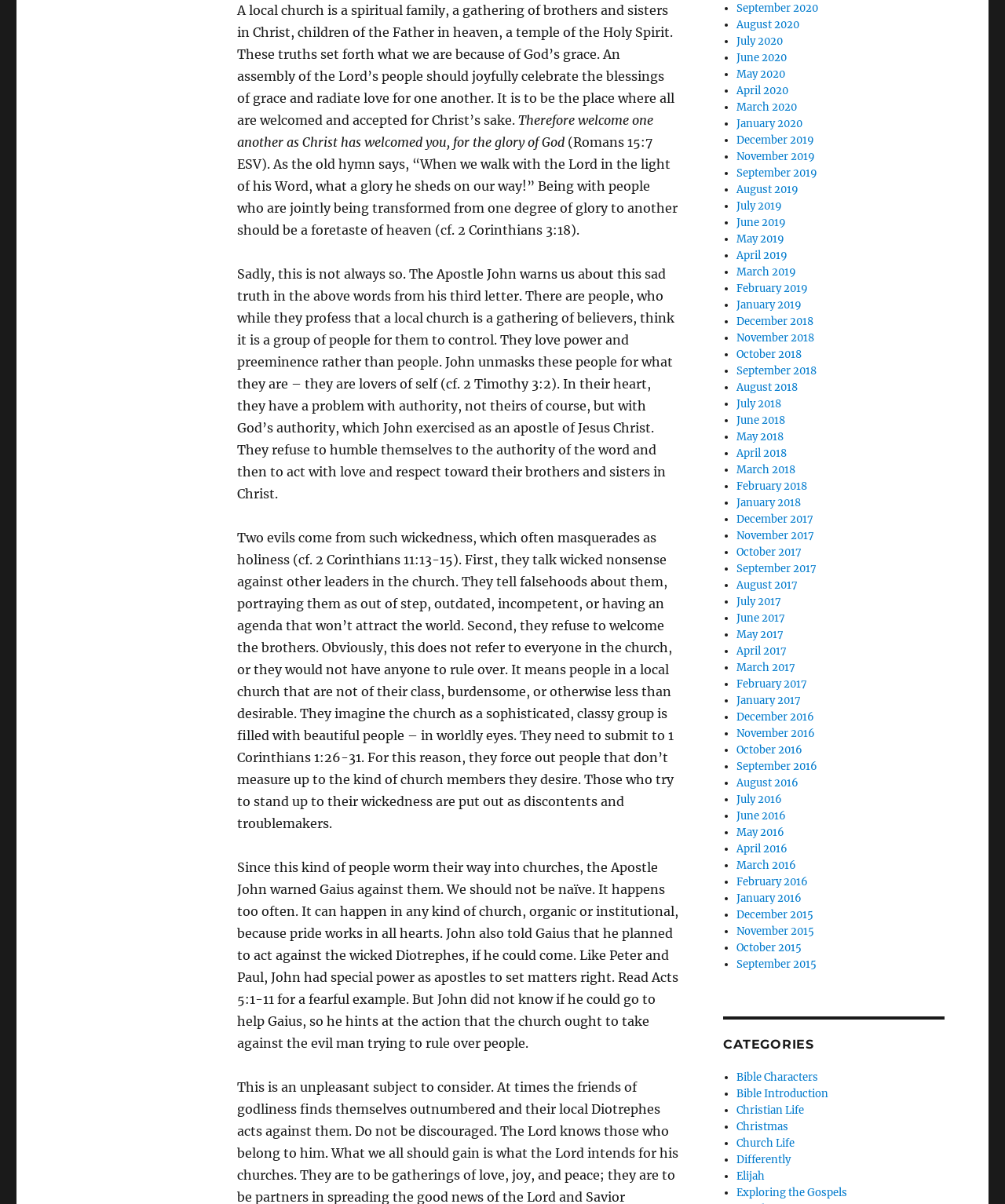Please specify the coordinates of the bounding box for the element that should be clicked to carry out this instruction: "View July 2020". The coordinates must be four float numbers between 0 and 1, formatted as [left, top, right, bottom].

[0.733, 0.029, 0.779, 0.04]